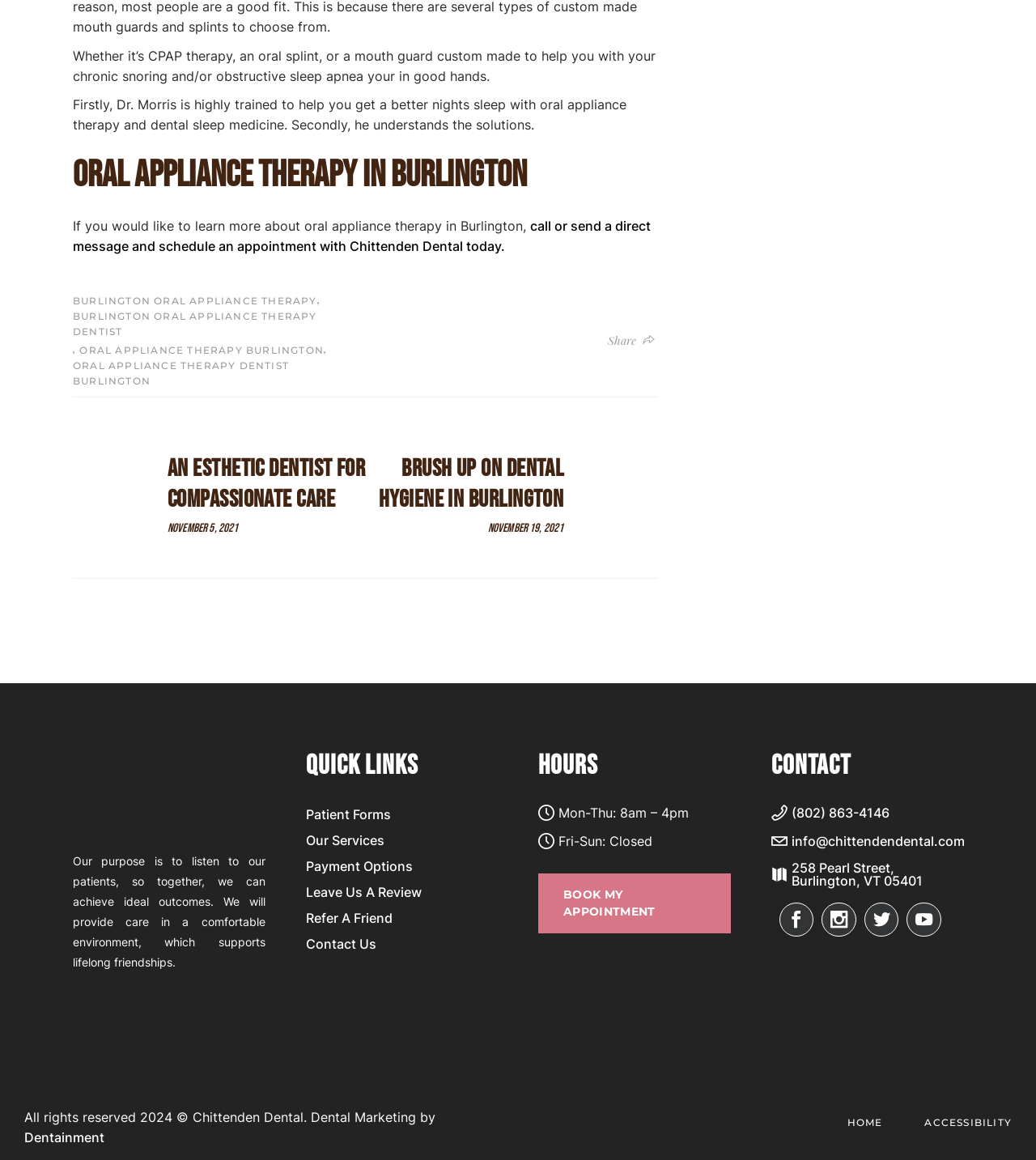Please provide a comprehensive answer to the question below using the information from the image: What is the name of the dentist mentioned on the webpage?

The webpage mentions Dr. Morris as the dentist who is highly trained to help patients with oral appliance therapy and dental sleep medicine.